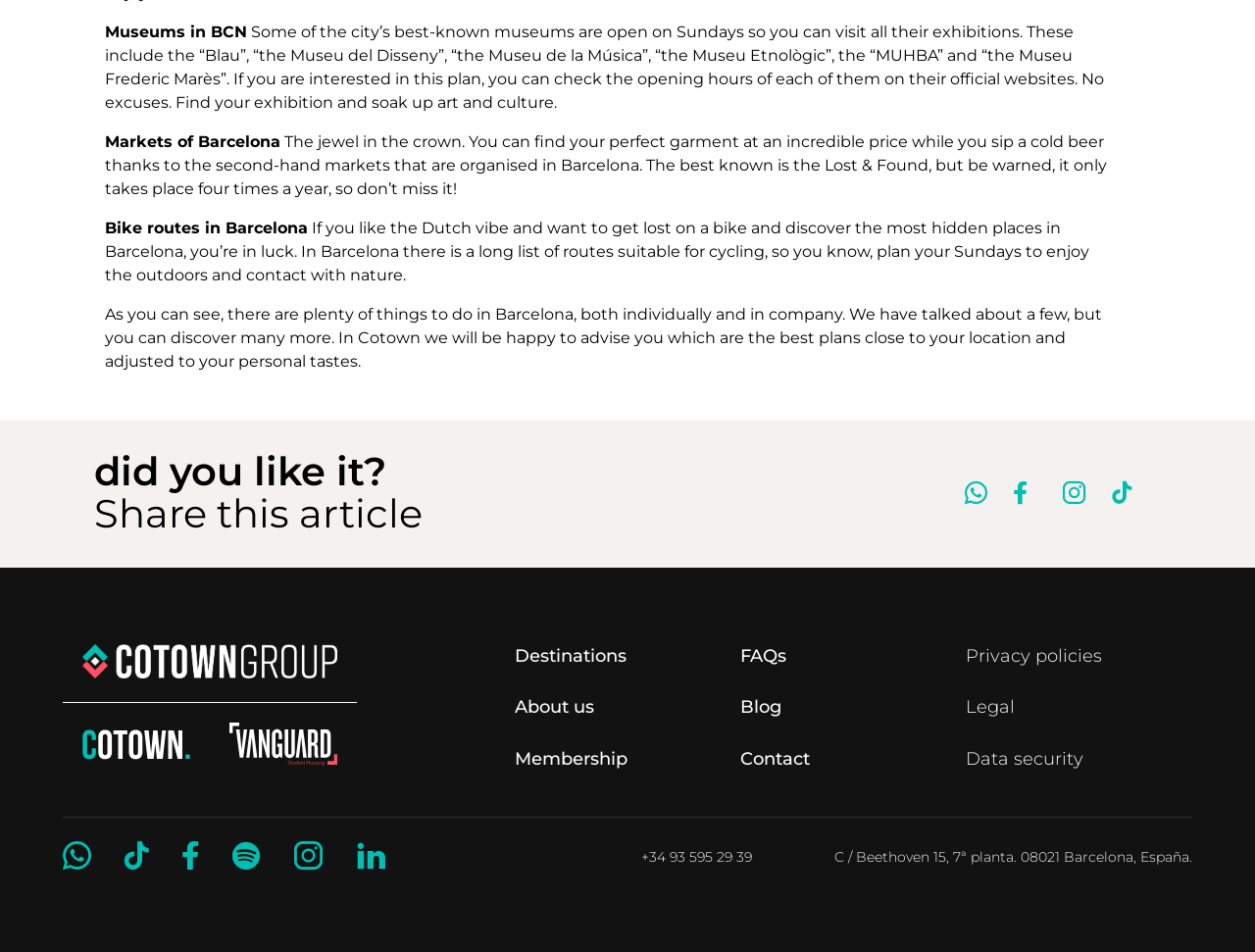Find the bounding box coordinates for the area that must be clicked to perform this action: "Click on the 'About us' link".

[0.41, 0.732, 0.473, 0.754]